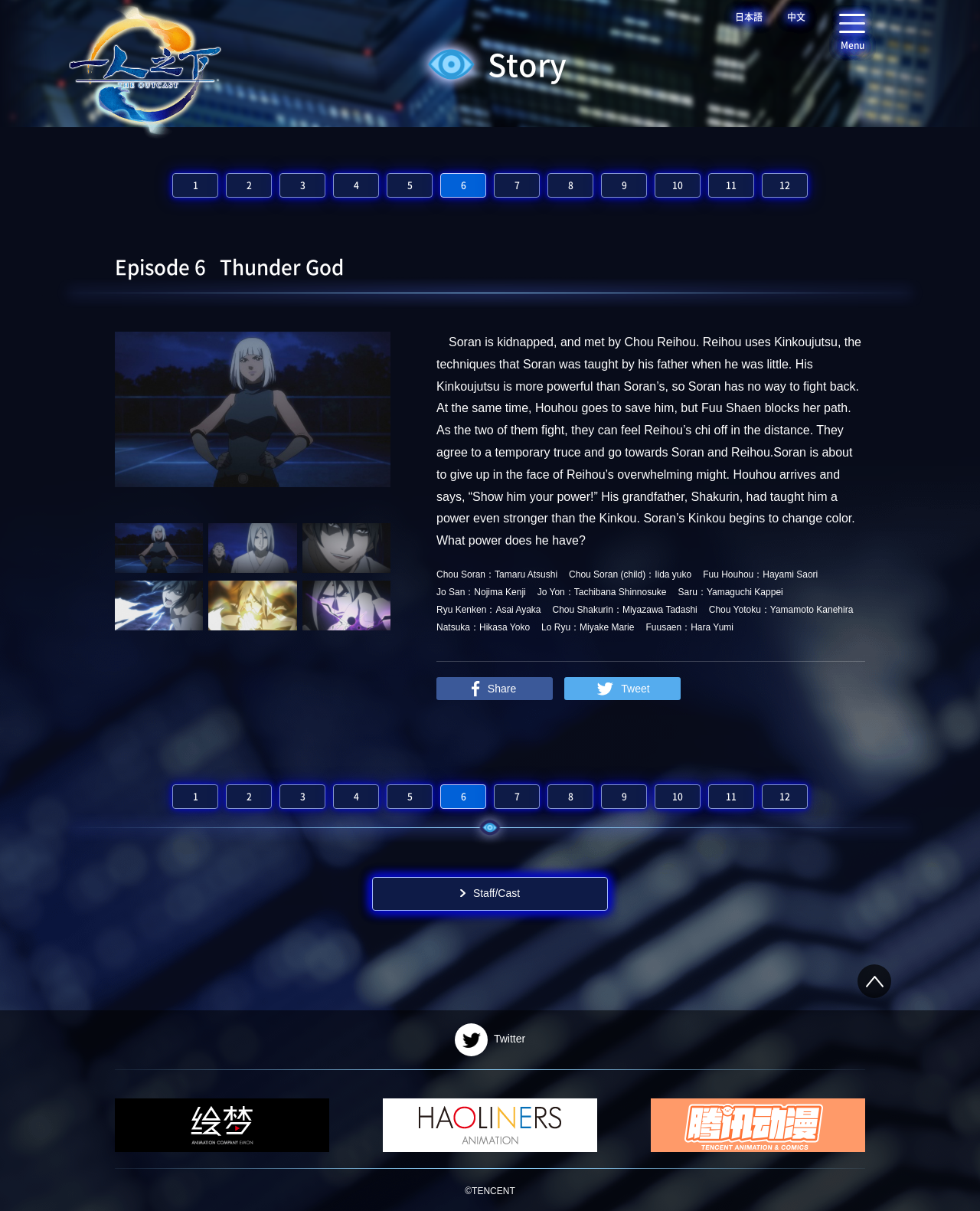What is the title of this anime?
Relying on the image, give a concise answer in one word or a brief phrase.

一人之下 the outcast